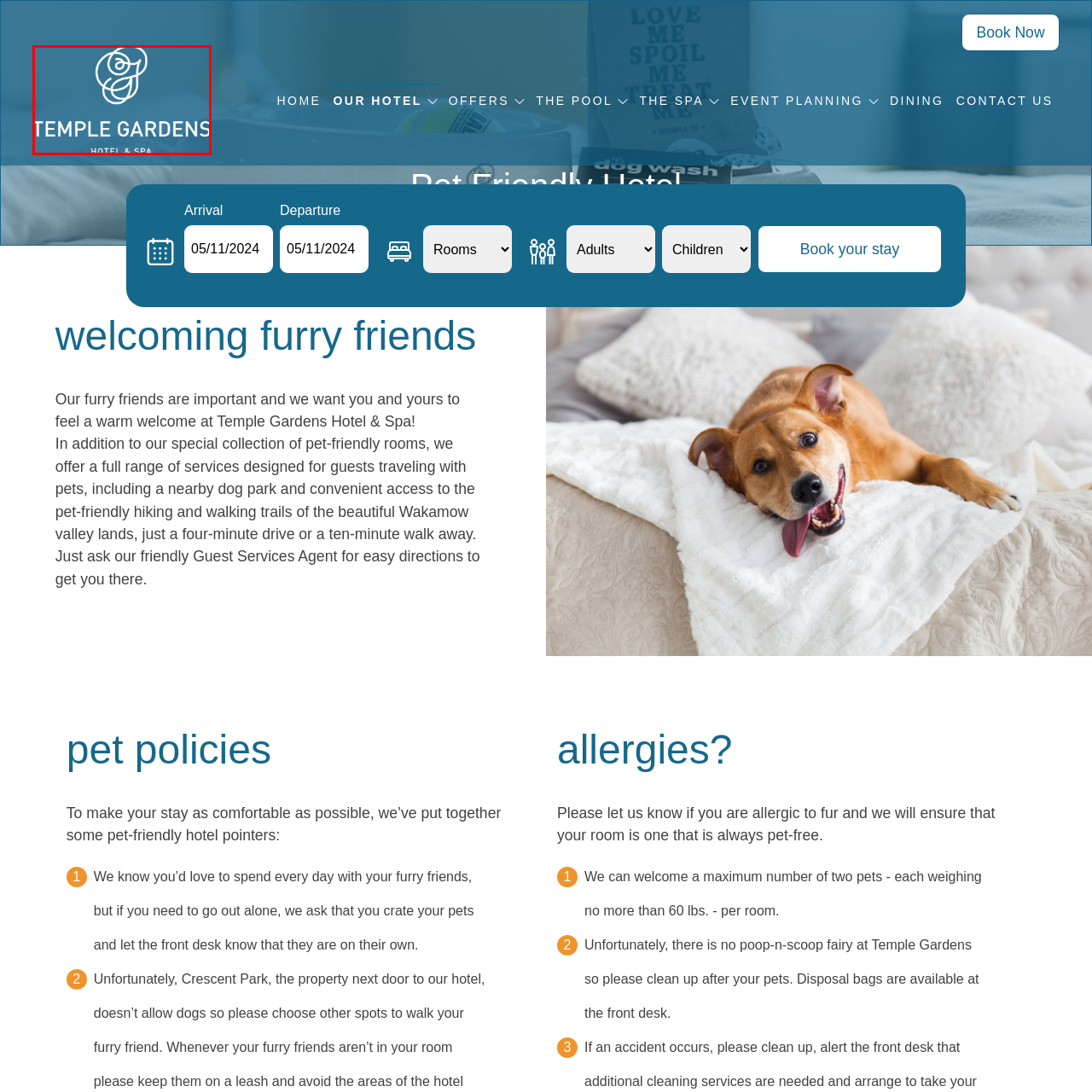Pay attention to the image encased in the red boundary and reply to the question using a single word or phrase:
What is the dual focus of the Temple Gardens Hotel & Spa?

Hospitality and wellness